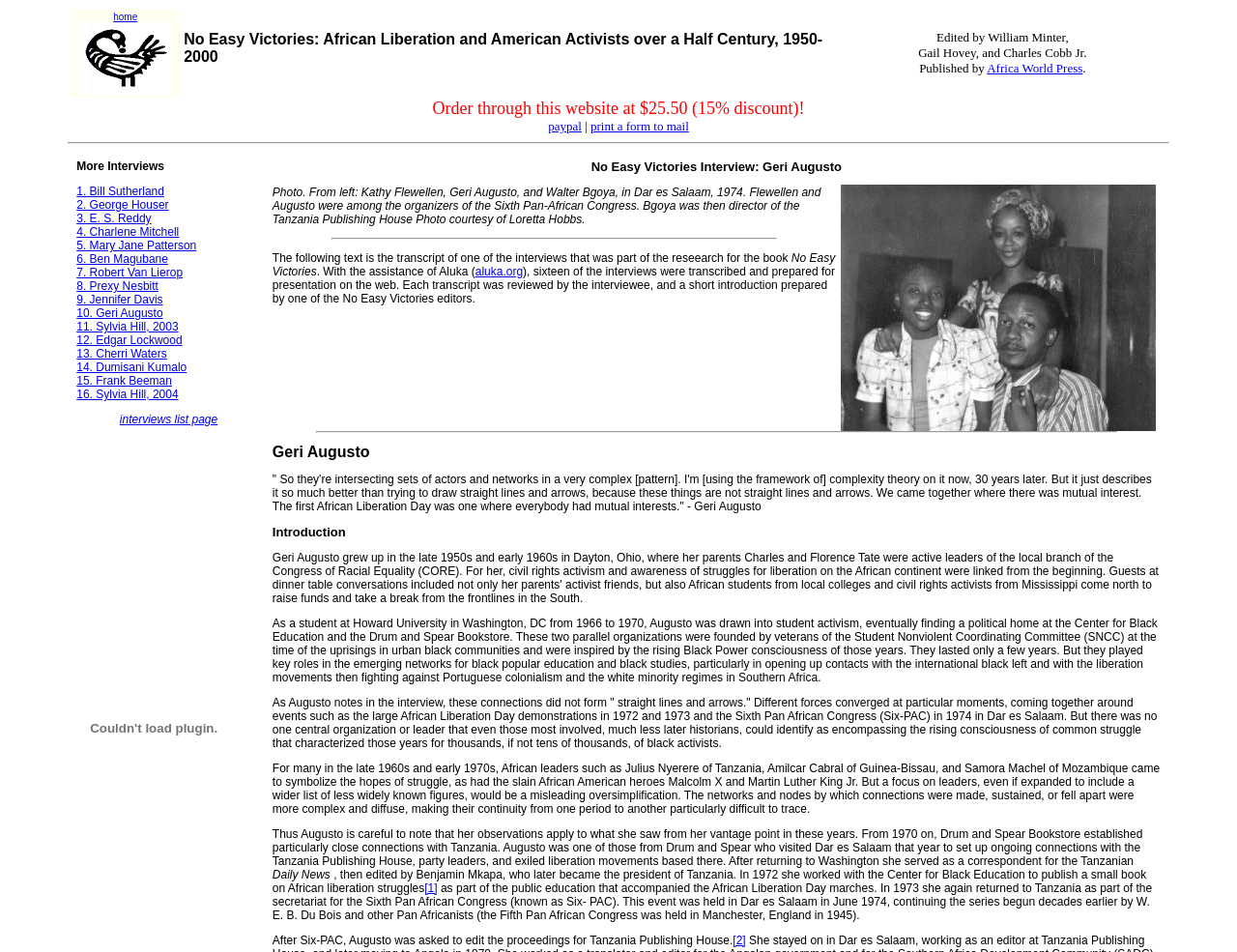Answer the question in a single word or phrase:
What is the title of the book mentioned on the webpage?

No Easy Victories